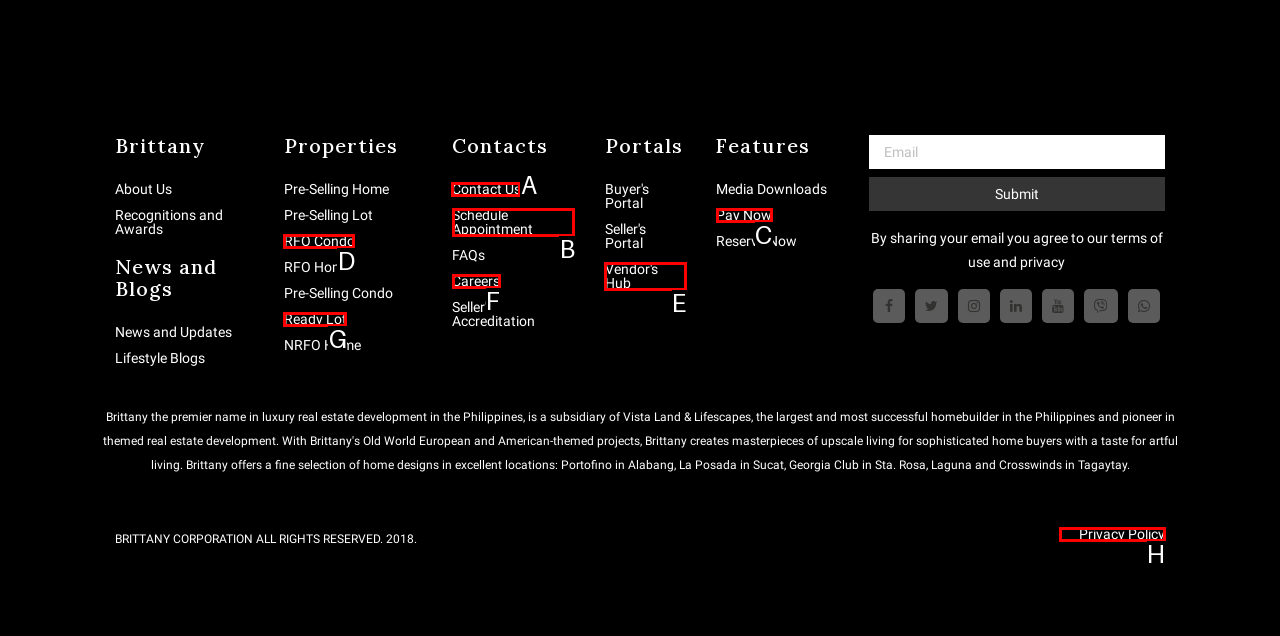To complete the instruction: Contact Us, which HTML element should be clicked?
Respond with the option's letter from the provided choices.

A